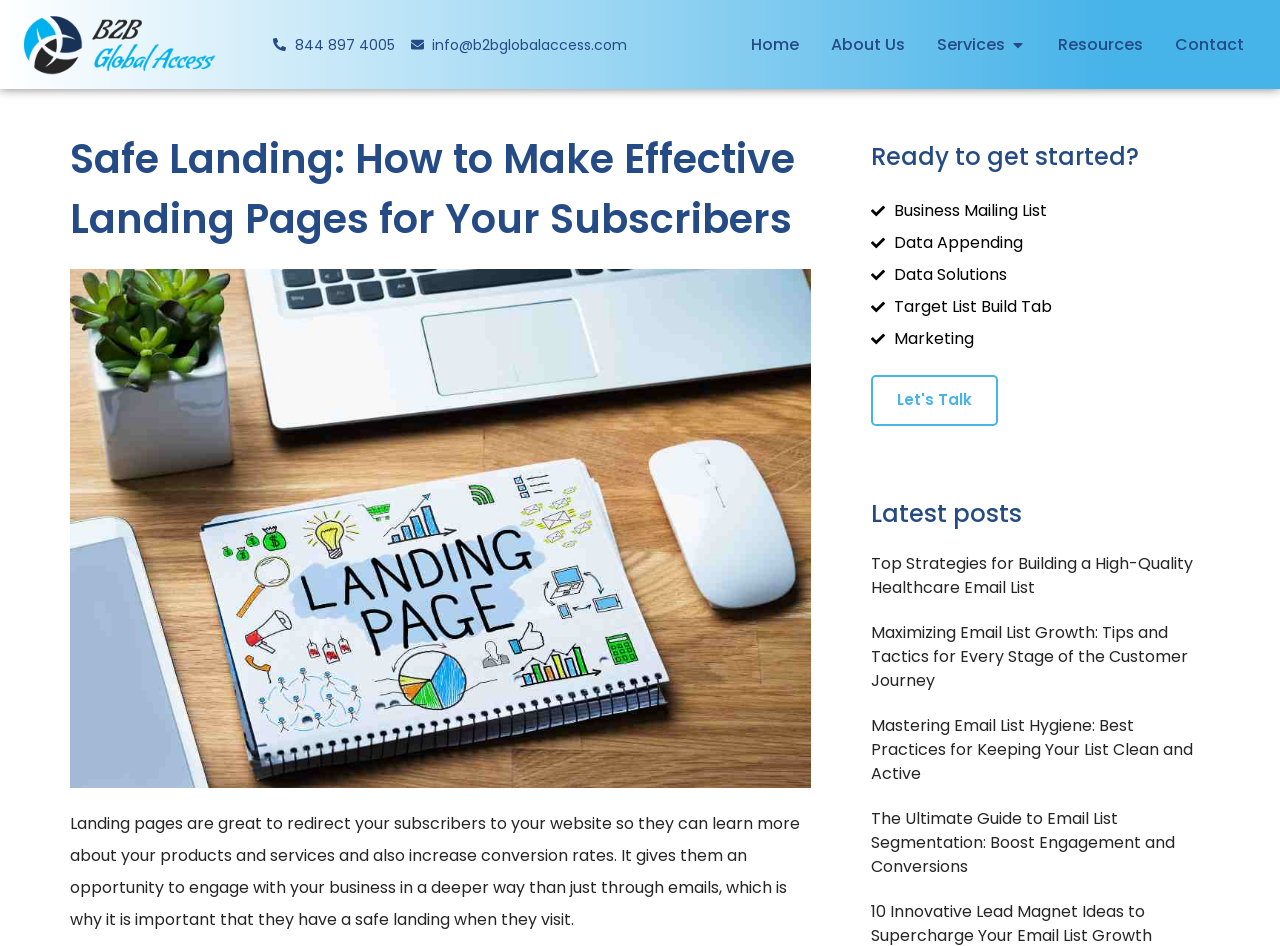Show the bounding box coordinates for the HTML element as described: "About Us".

[0.649, 0.035, 0.707, 0.06]